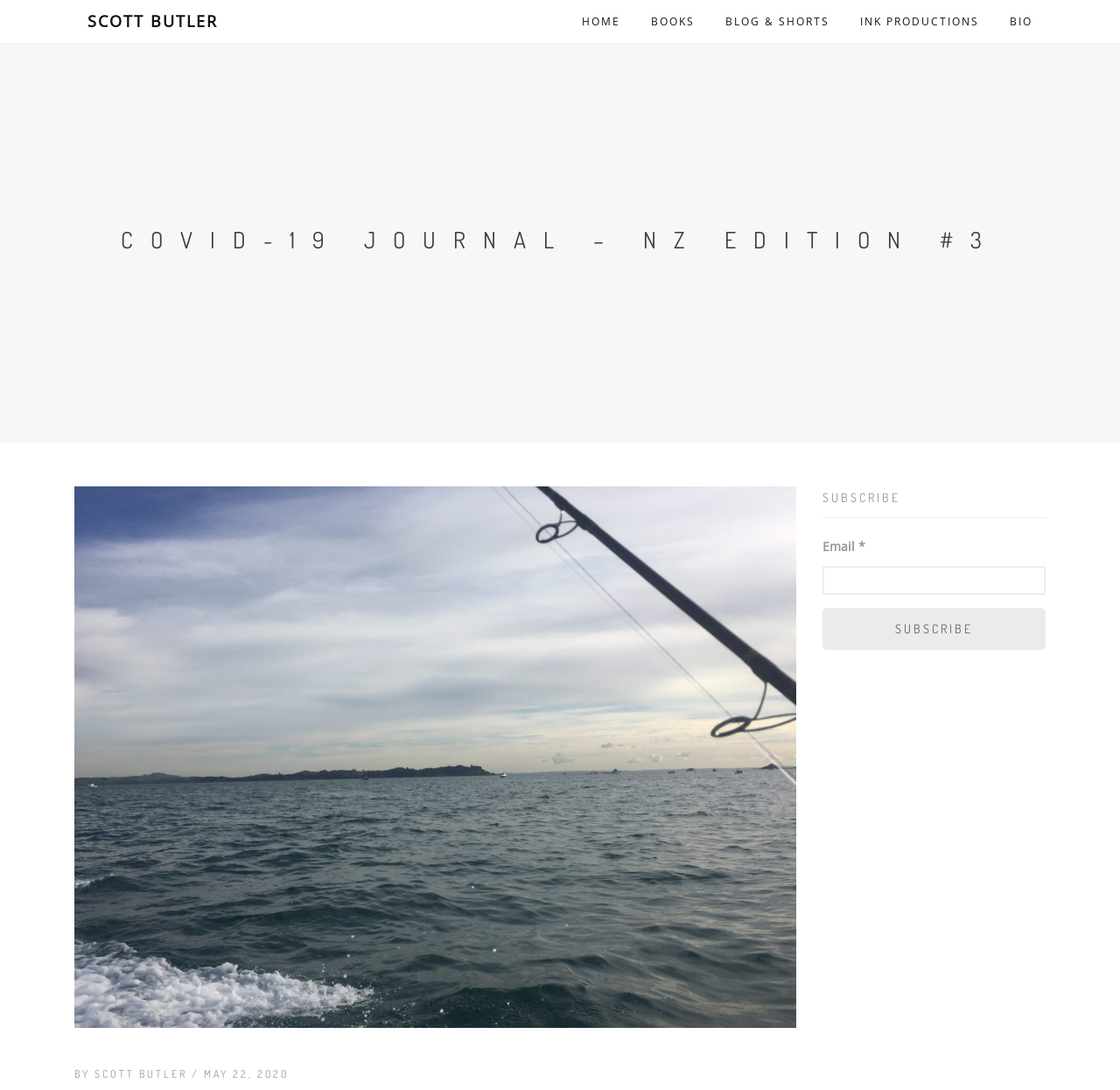Answer succinctly with a single word or phrase:
What is the date of the journal entry?

MAY 22, 2020